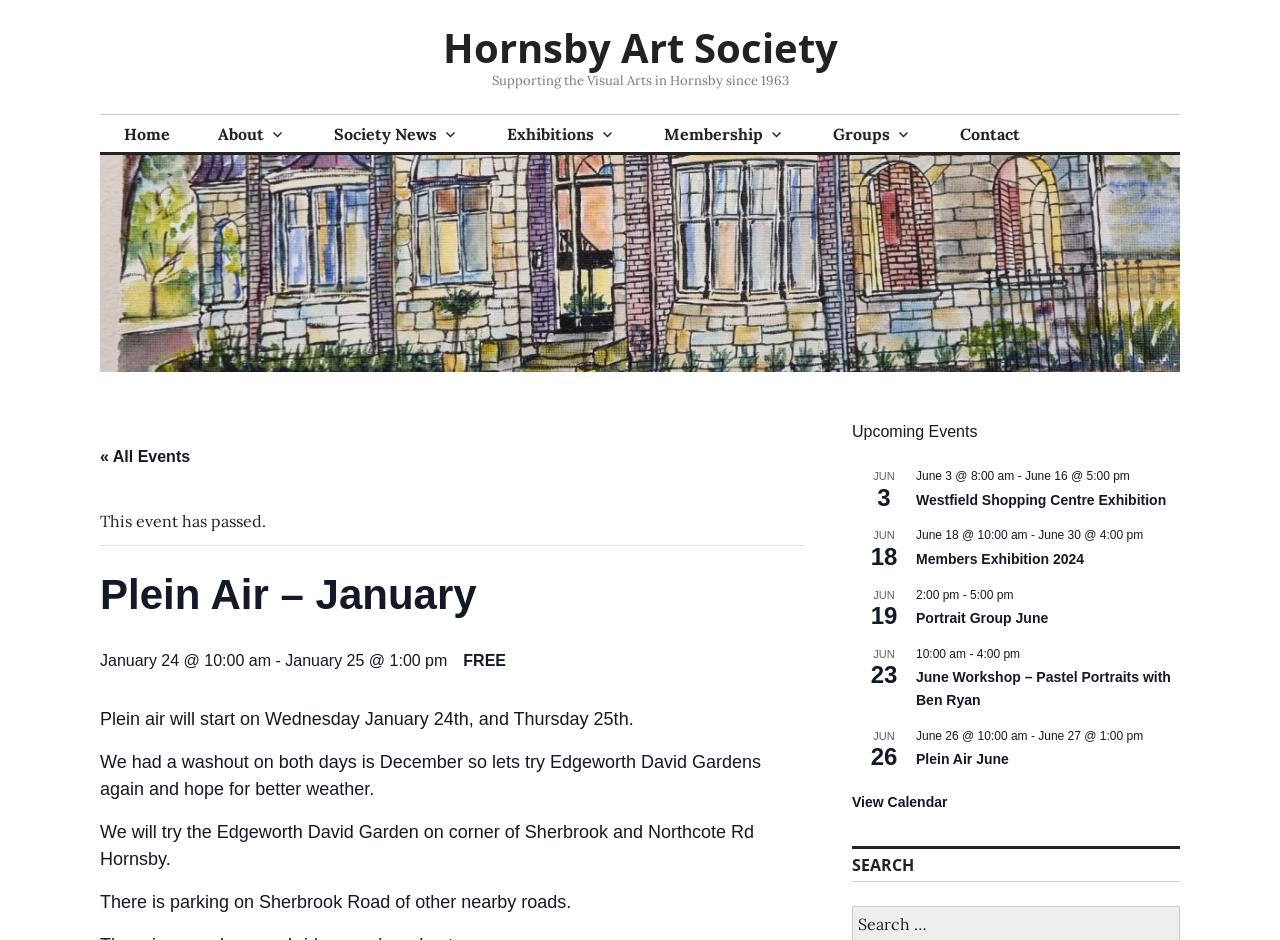Extract the main headline from the webpage and generate its text.

Plein Air – January